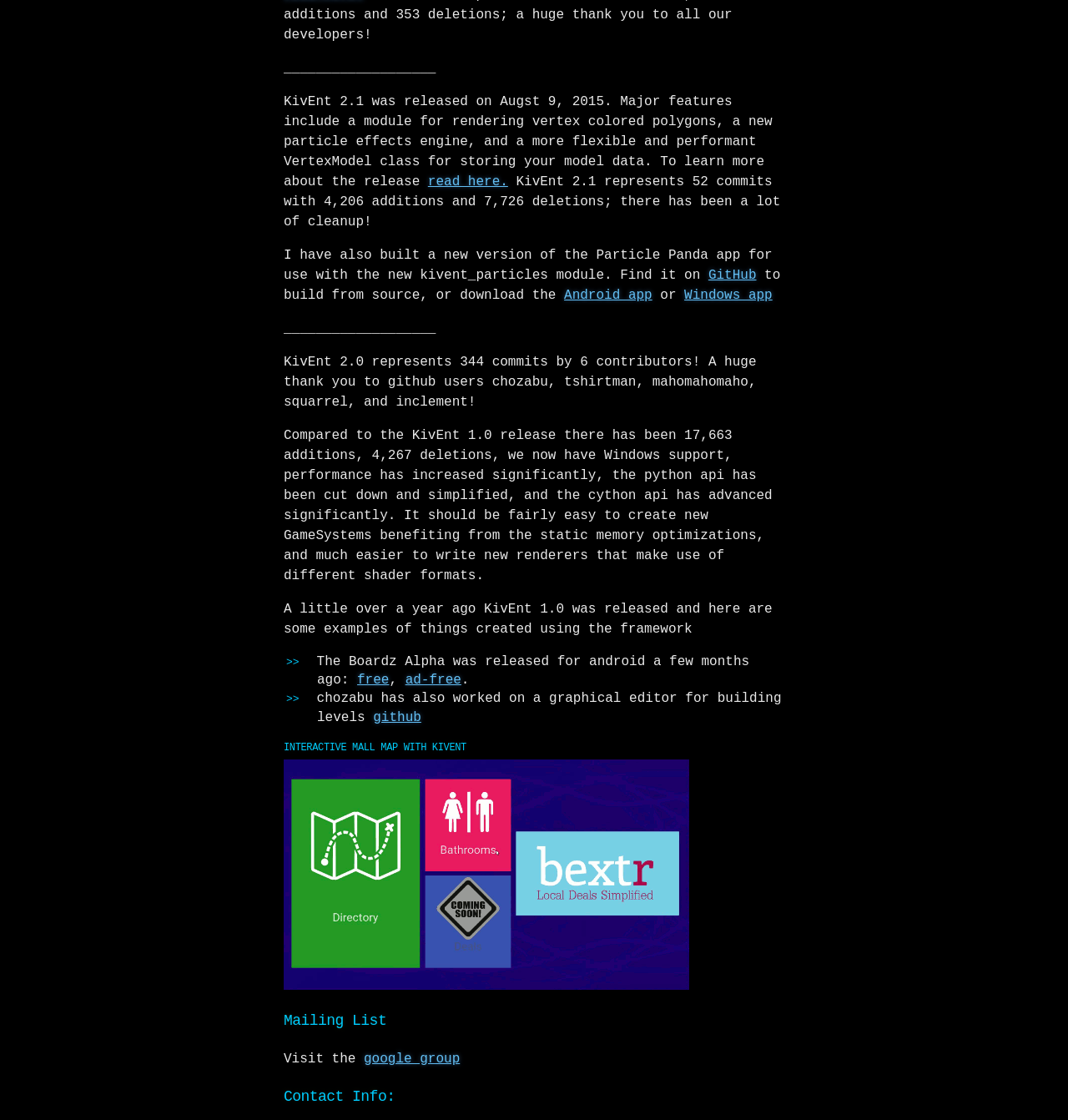What is the release date of KivEnt 2.1?
Answer the question using a single word or phrase, according to the image.

August 9, 2015